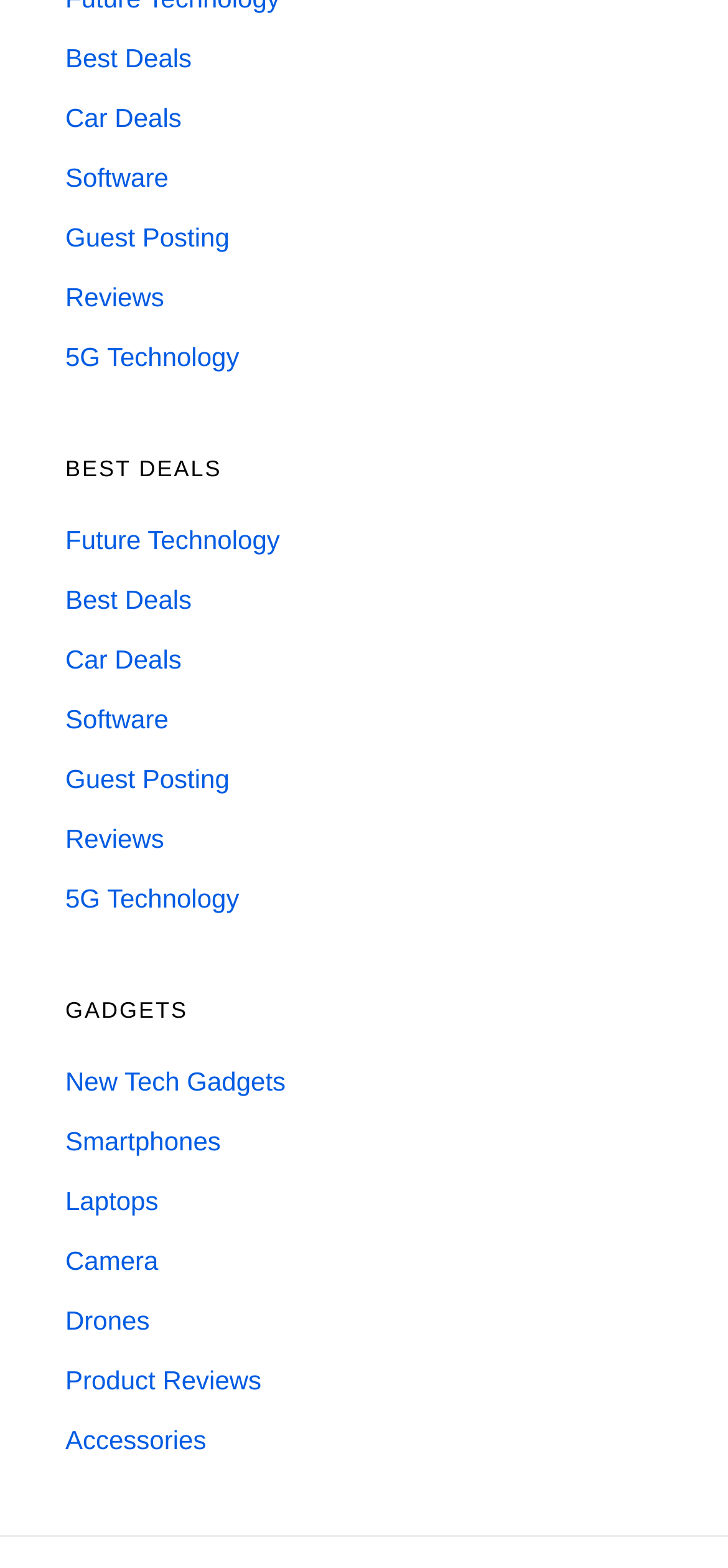Use a single word or phrase to answer this question: 
What is the category that '5G Technology' belongs to?

Best Deals